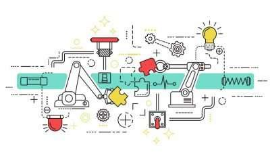What is the purpose of the visual representation?
Please provide a single word or phrase as your answer based on the image.

To encapsulate a guide to industrial equipment